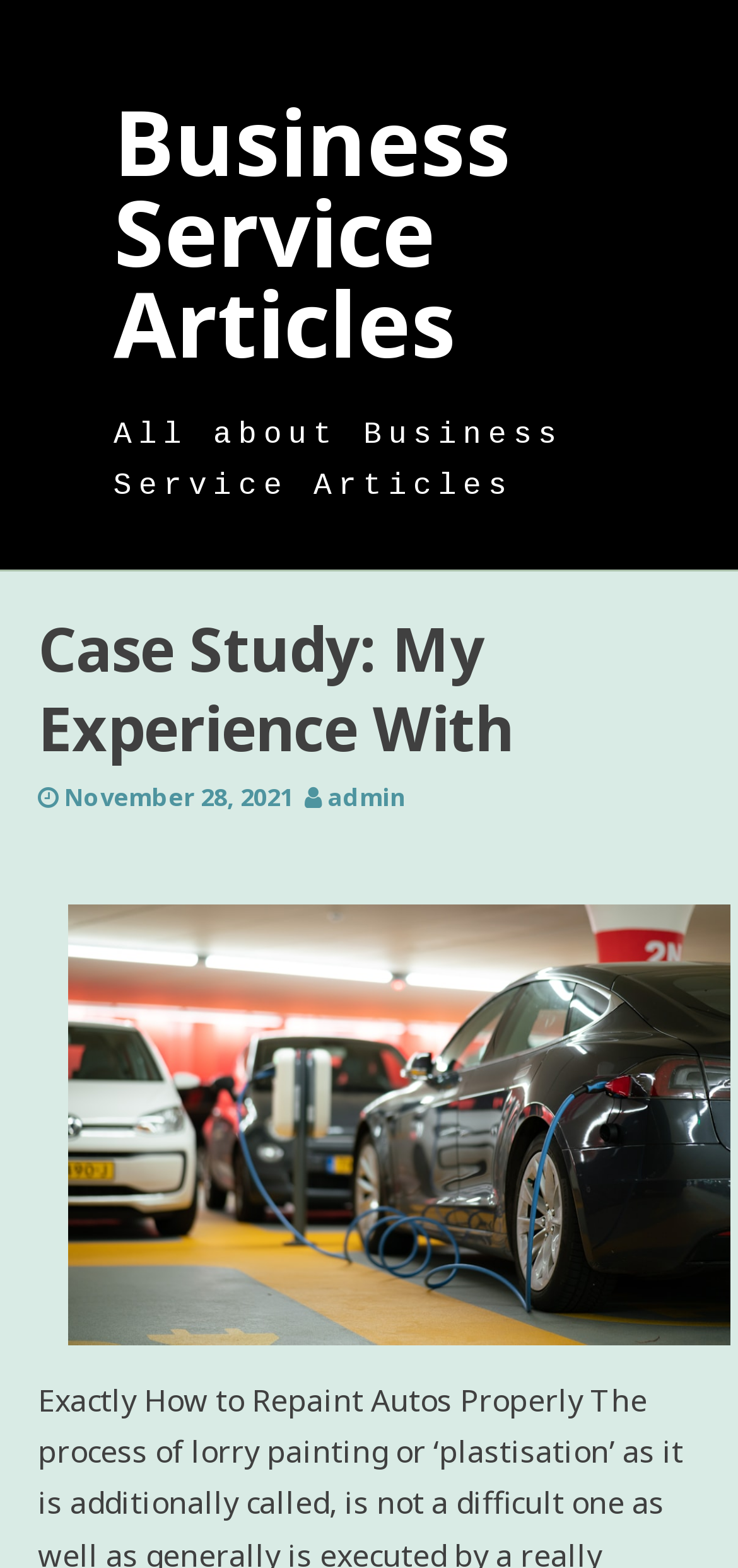Please locate and retrieve the main header text of the webpage.

Business Service Articles